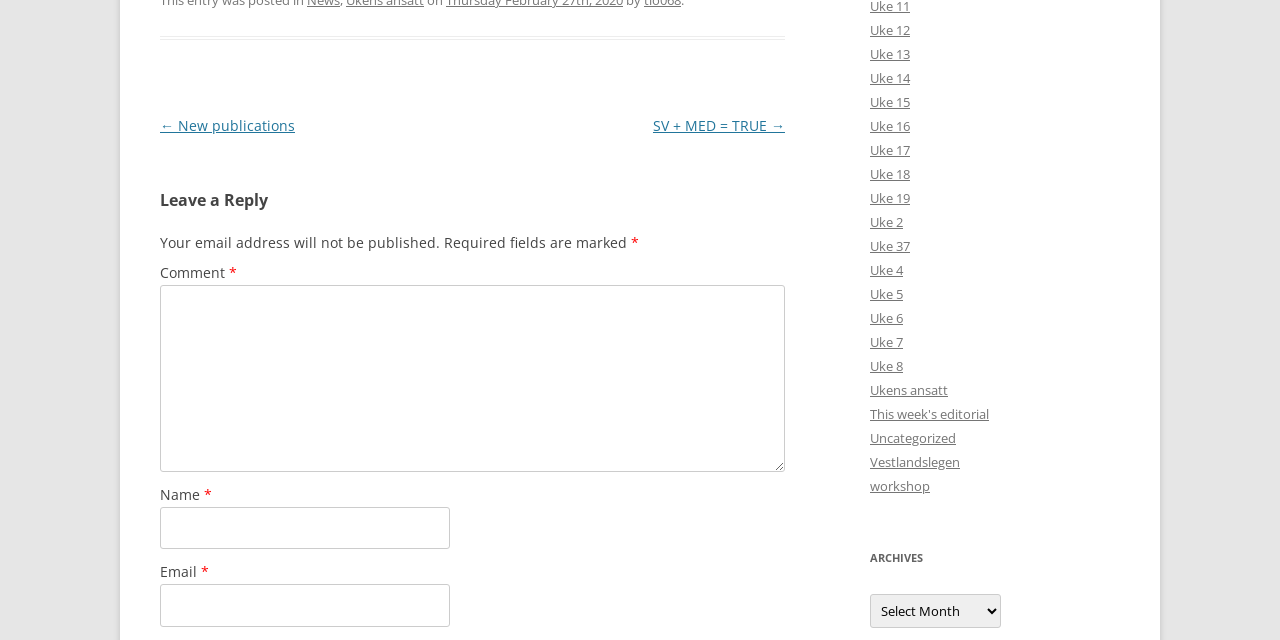What is the label of the first textbox in the 'Leave a Reply' section?
Respond with a short answer, either a single word or a phrase, based on the image.

Comment